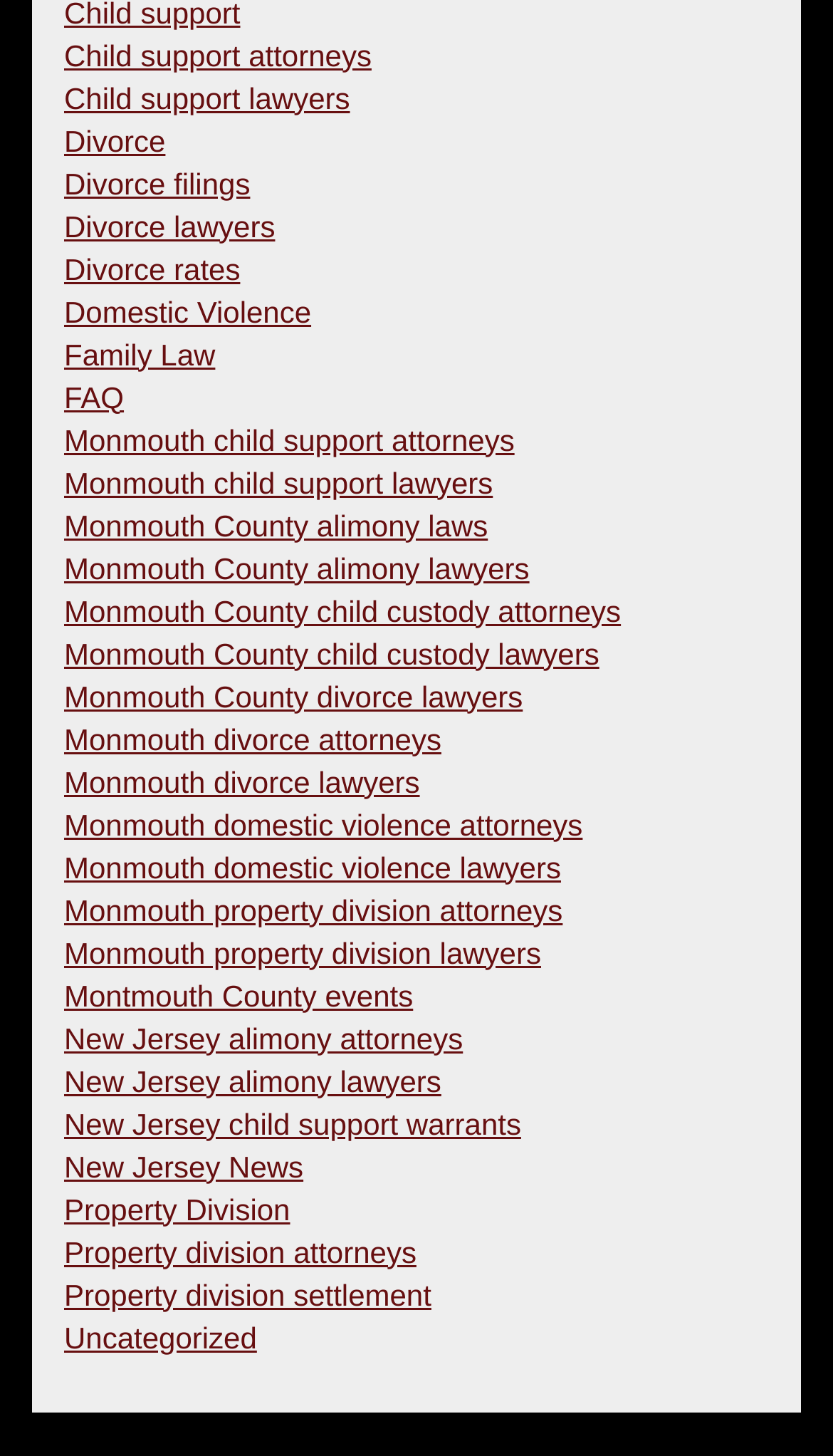Answer succinctly with a single word or phrase:
What is the last link on the webpage?

Uncategorized